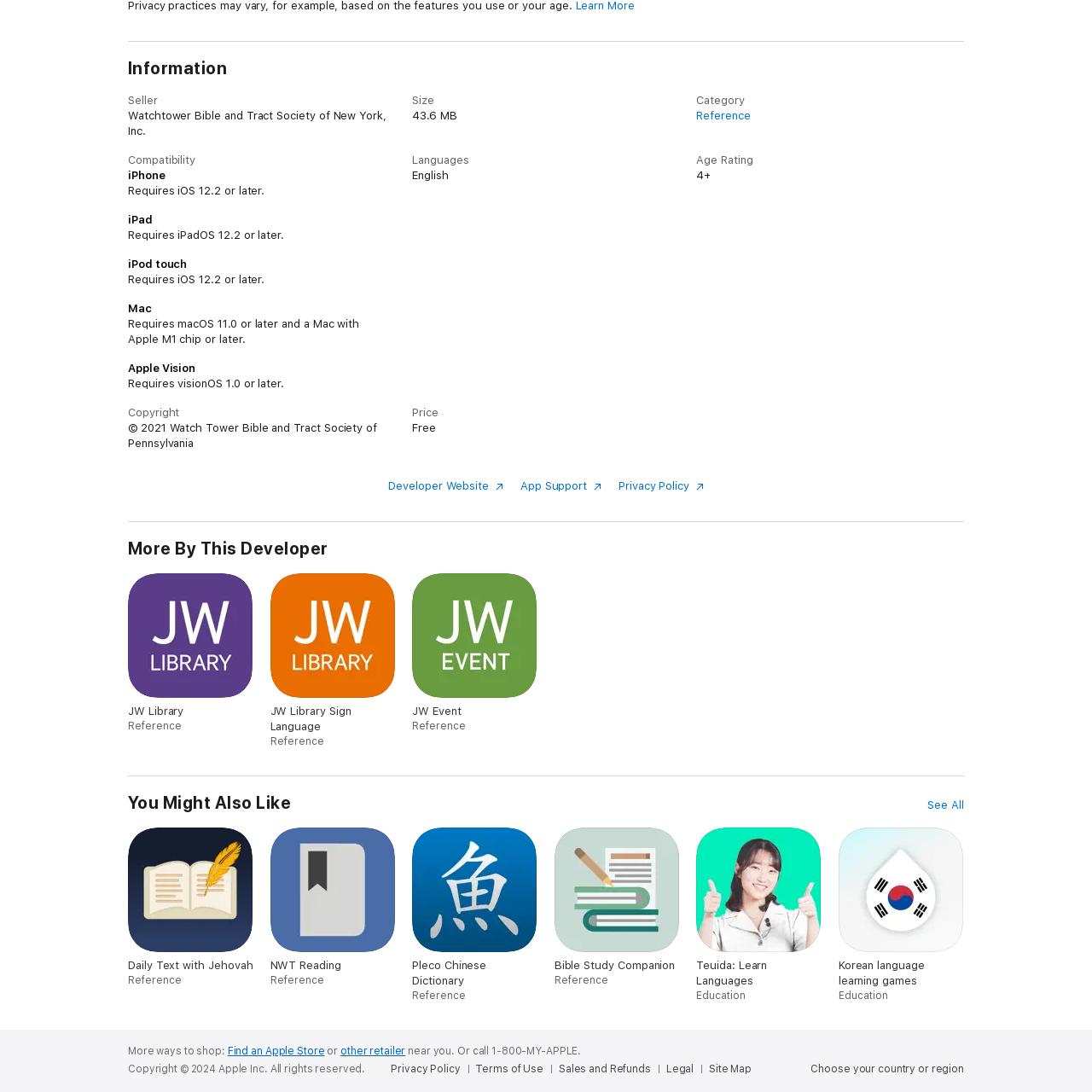What are the compatible devices for this item?
Look at the image and provide a short answer using one word or a phrase.

iPhone, iPad, iPod touch, Mac